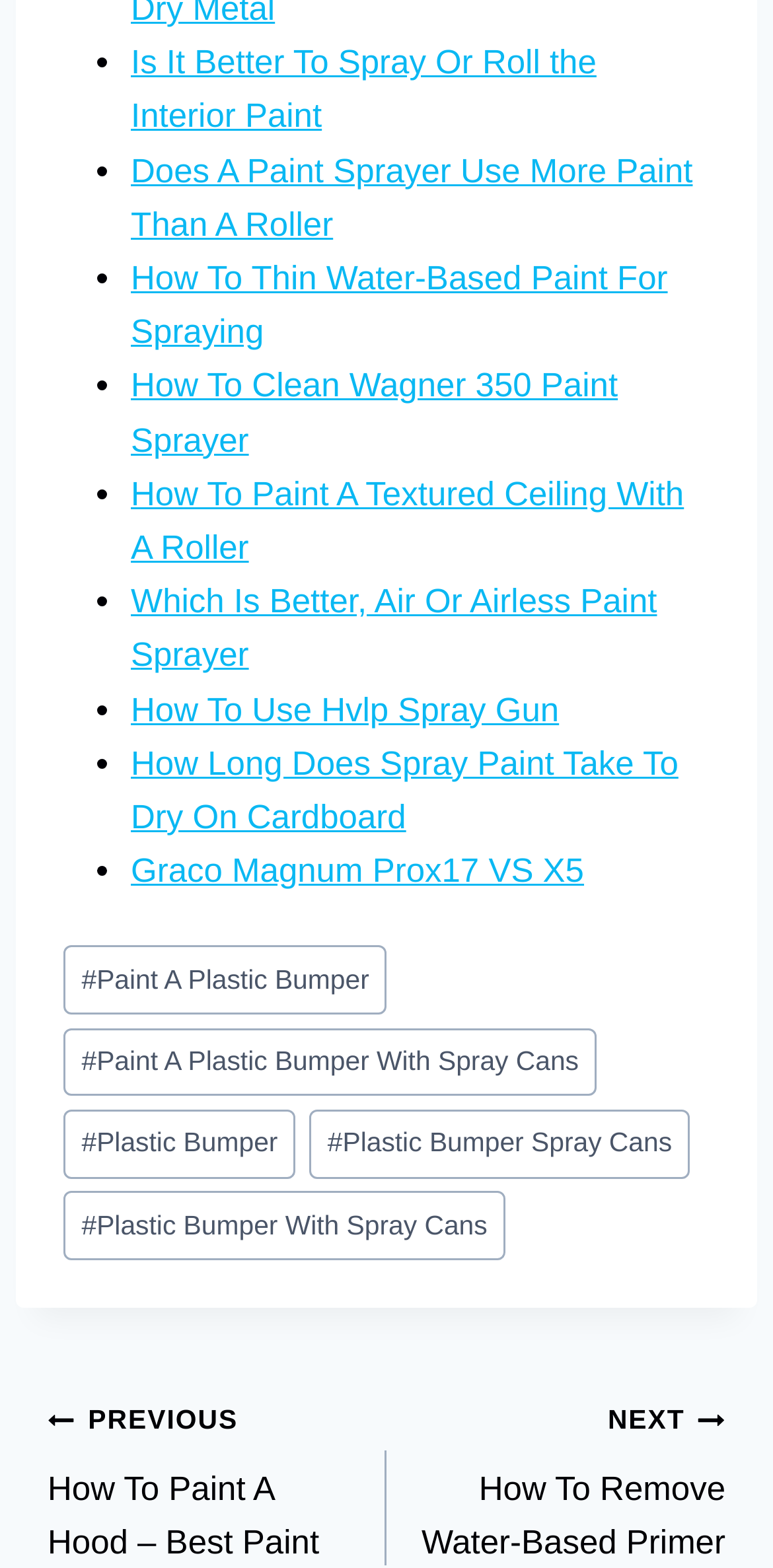Use a single word or phrase to answer the following:
What is the text above the list of links?

None